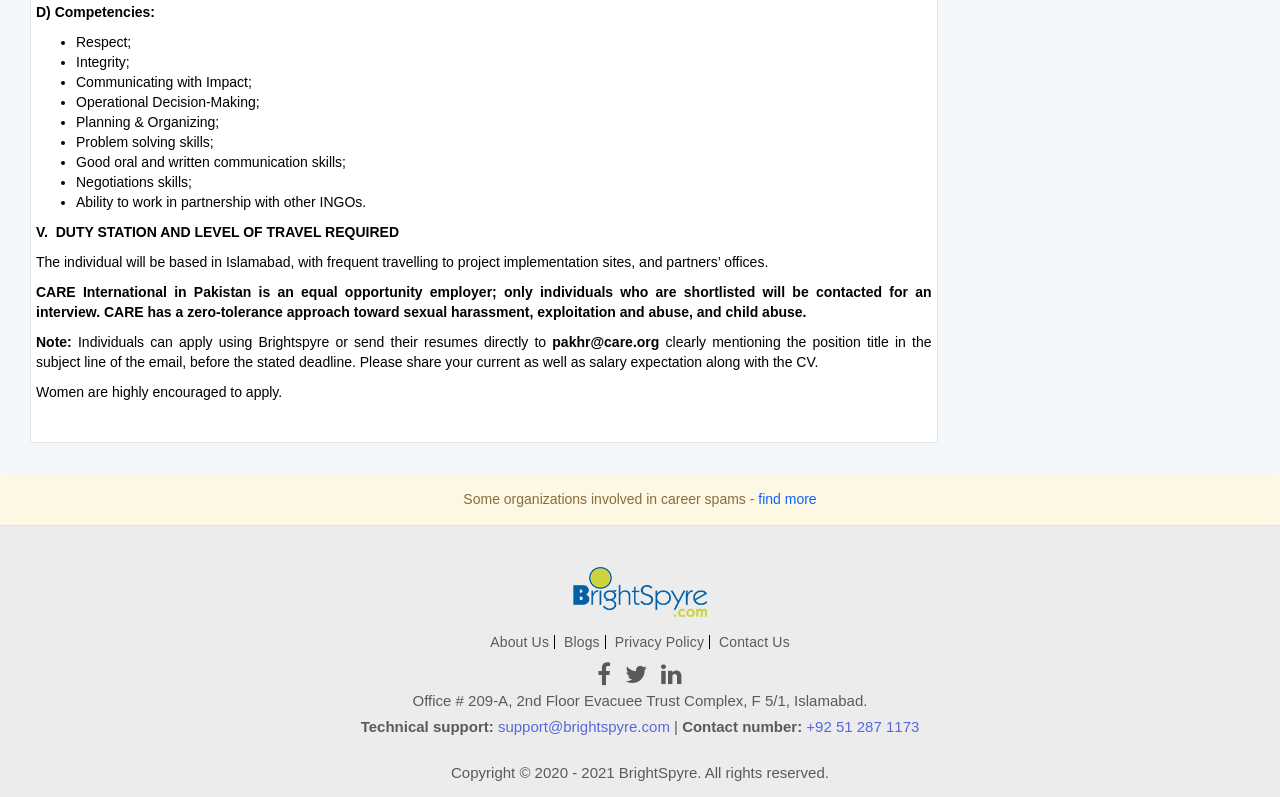Identify the bounding box coordinates of the part that should be clicked to carry out this instruction: "Click on the 'Contact Us' link".

[0.562, 0.796, 0.617, 0.816]